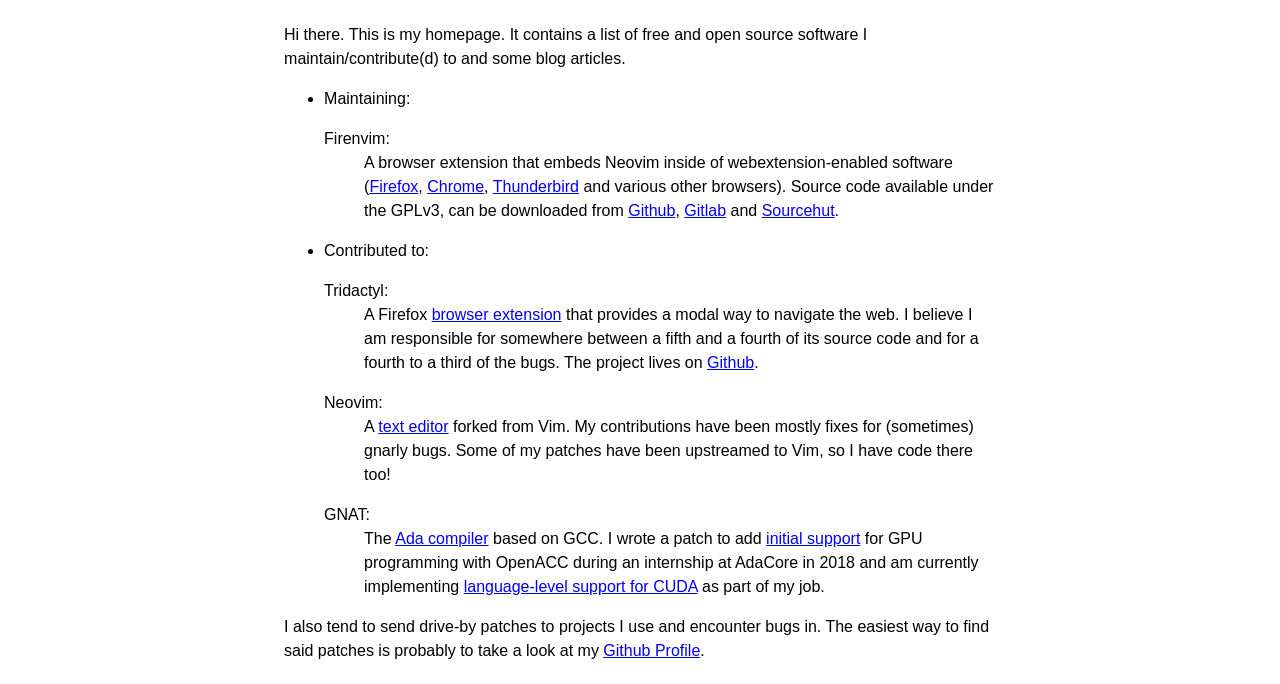Determine the bounding box coordinates for the UI element described. Format the coordinates as (top-left x, top-left y, bottom-right x, bottom-right y) and ensure all values are between 0 and 1. Element description: Github

[0.552, 0.517, 0.589, 0.542]